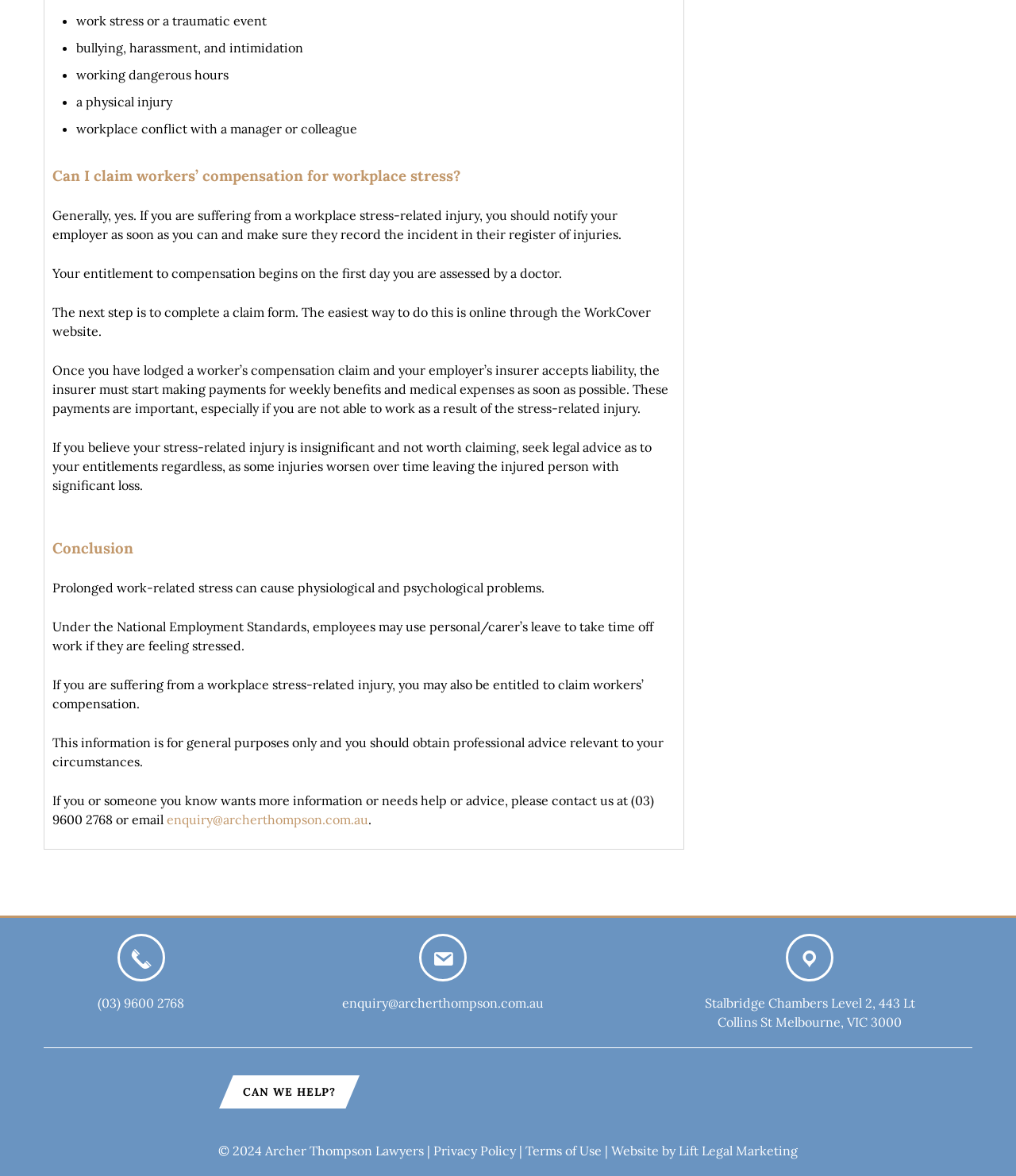What should you do if you believe your stress-related injury is insignificant?
Provide an in-depth and detailed explanation in response to the question.

The webpage advises that if you believe your stress-related injury is insignificant and not worth claiming, you should seek legal advice as to your entitlements regardless, as some injuries worsen over time leaving the injured person with significant loss.